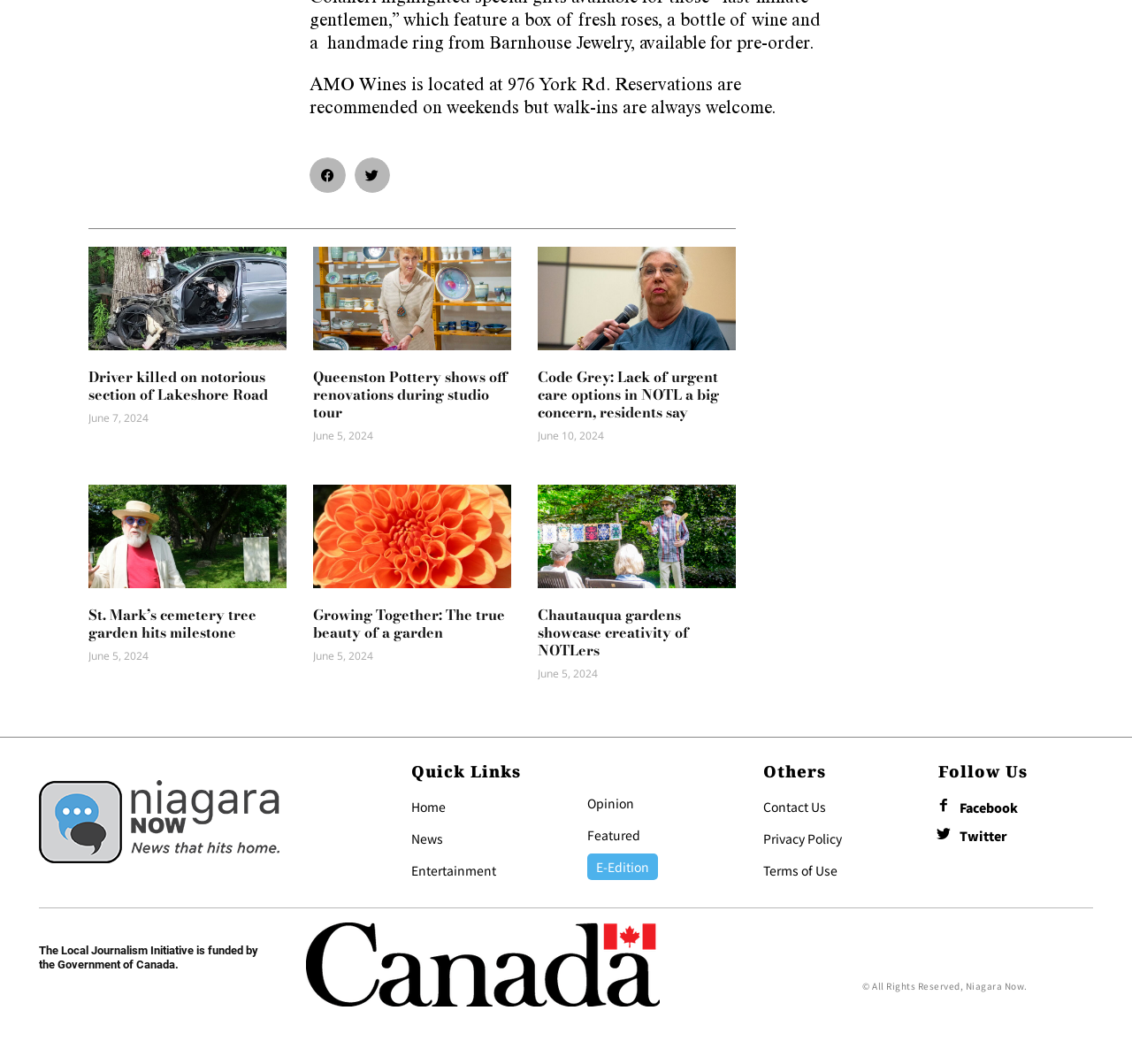Look at the image and write a detailed answer to the question: 
What is the address of AMO Wines?

The address of AMO Wines can be found in the second StaticText element, which says 'located at 976 York Rd. Reservations are recommended on weekends but walk-ins are always welcome.'.